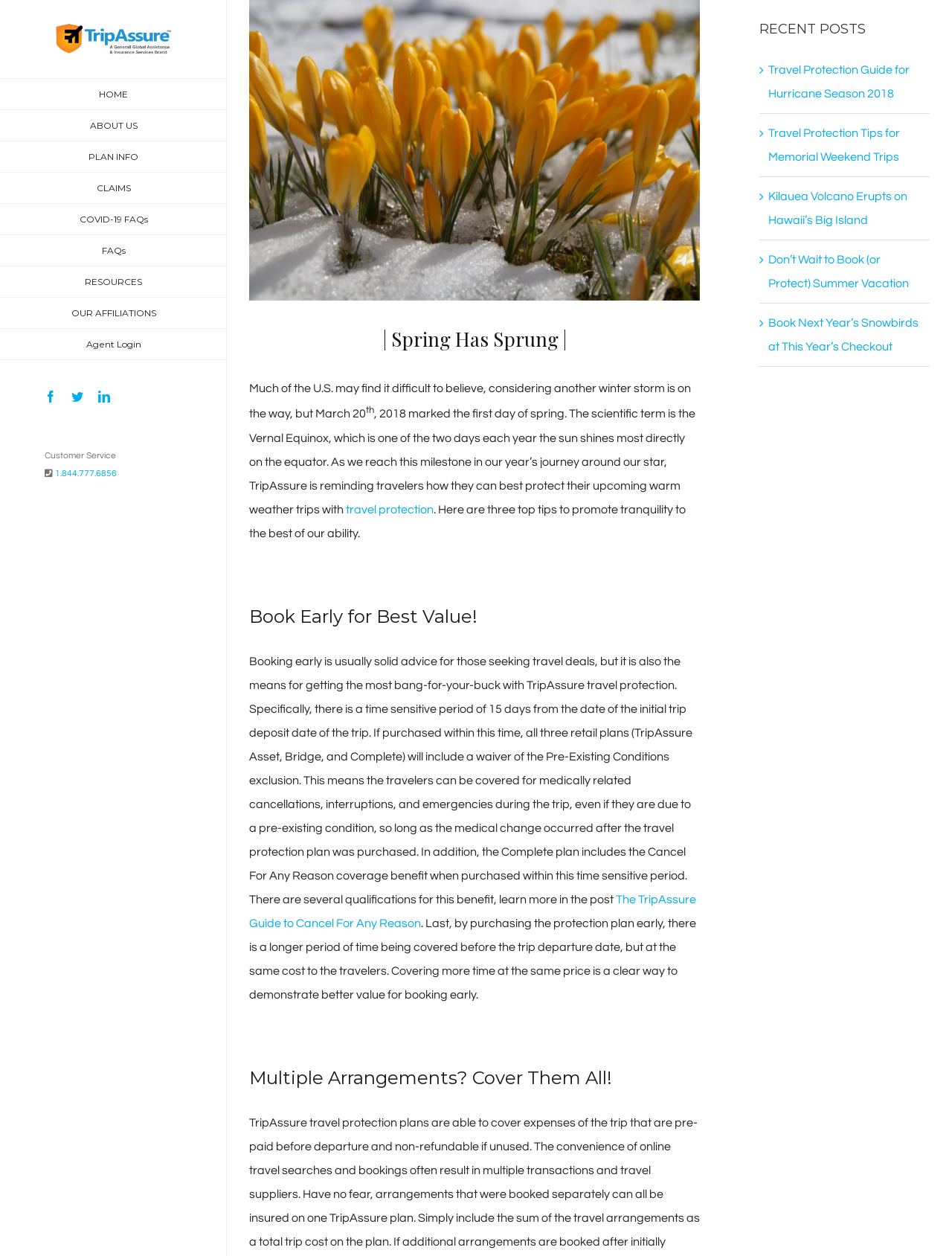Please find the bounding box coordinates (top-left x, top-left y, bottom-right x, bottom-right y) in the screenshot for the UI element described as follows: View Larger Image

[0.262, 0.0, 0.735, 0.239]